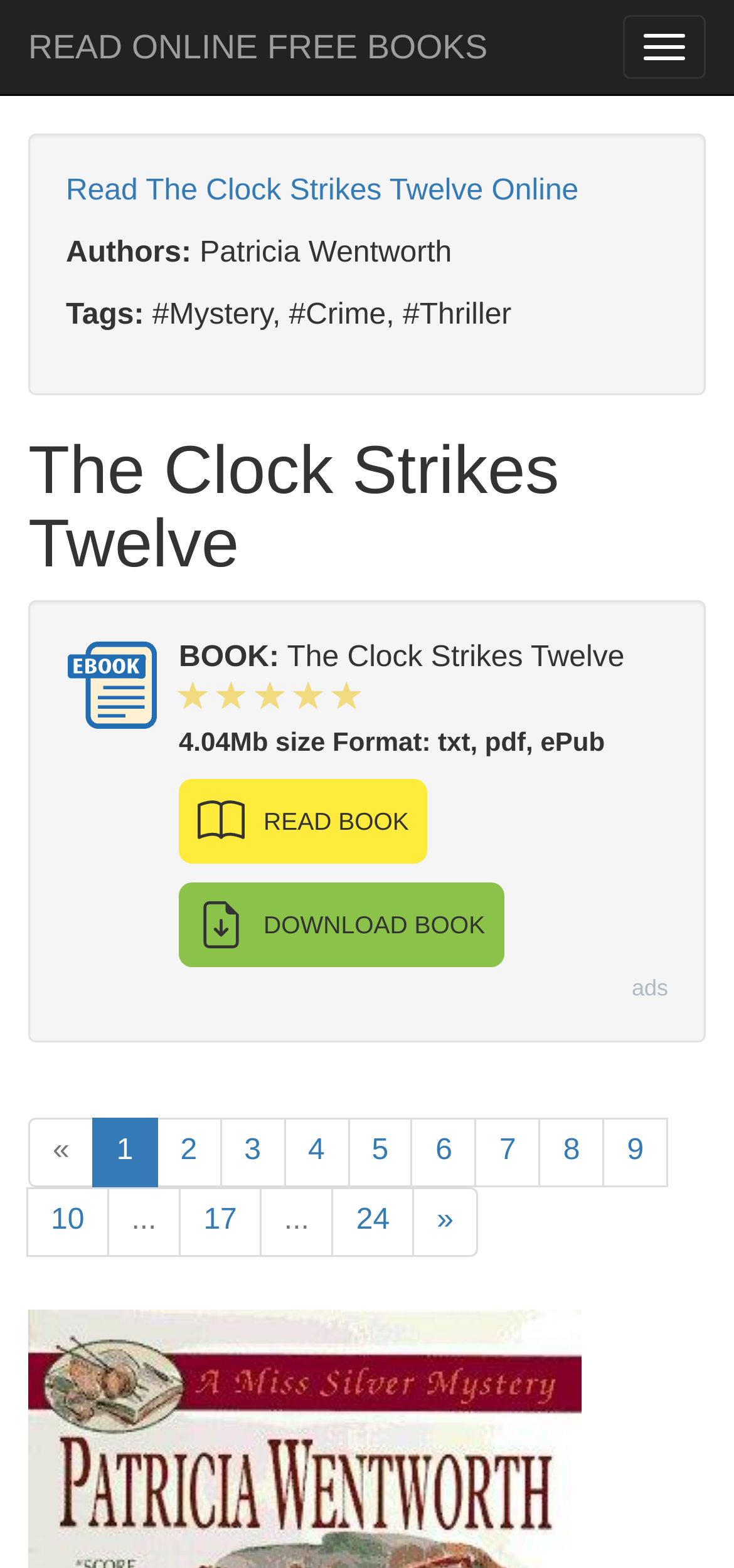Determine the bounding box coordinates of the clickable element to achieve the following action: 'Go to page 1'. Provide the coordinates as four float values between 0 and 1, formatted as [left, top, right, bottom].

[0.125, 0.713, 0.215, 0.758]